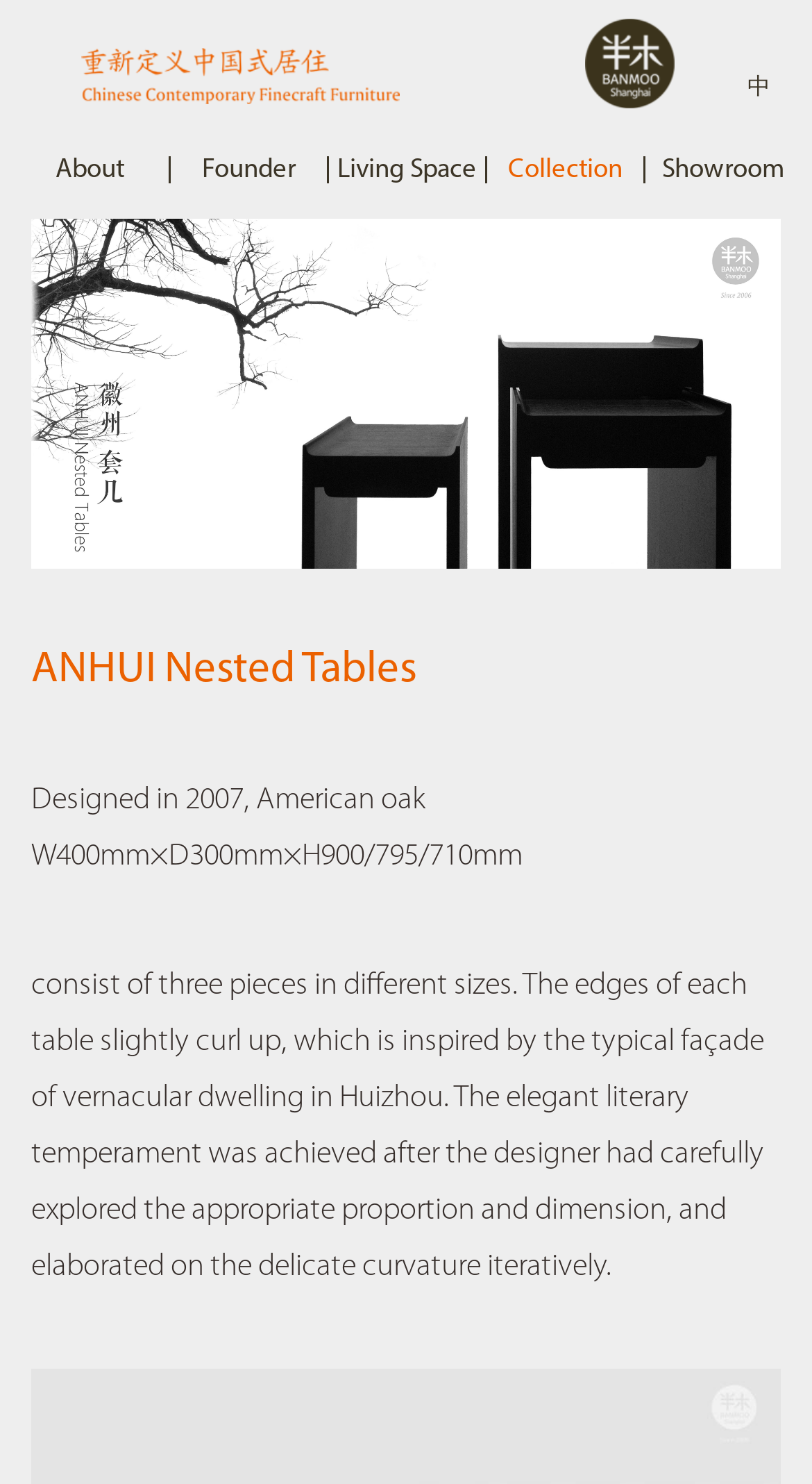Provide a brief response using a word or short phrase to this question:
What is the width of the ANHUI Nested Tables?

400mm